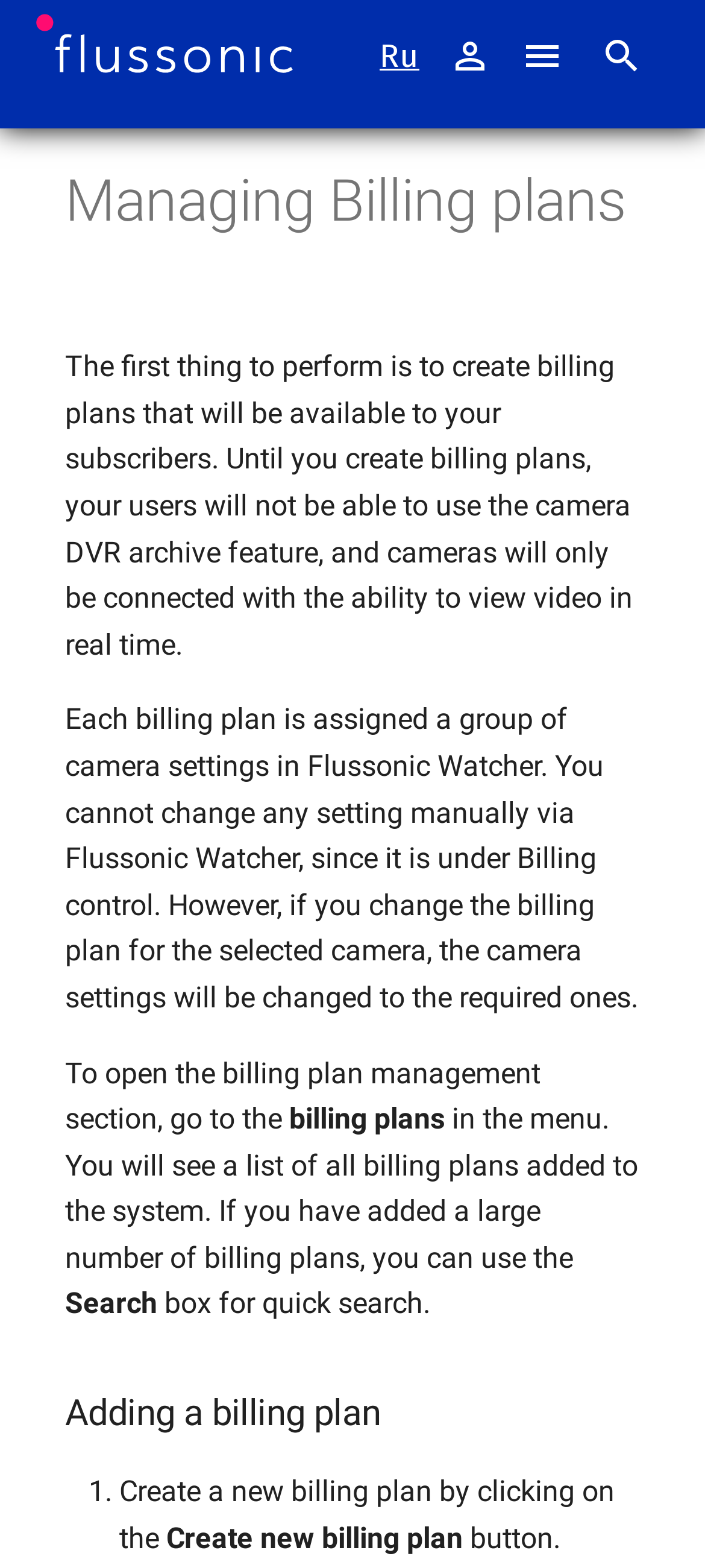Please analyze the image and provide a thorough answer to the question:
What happens to camera settings when the billing plan is changed?

The webpage states that each billing plan is assigned a group of camera settings in Flussonic Watcher. If the billing plan for the selected camera is changed, the camera settings will be changed to the required ones.